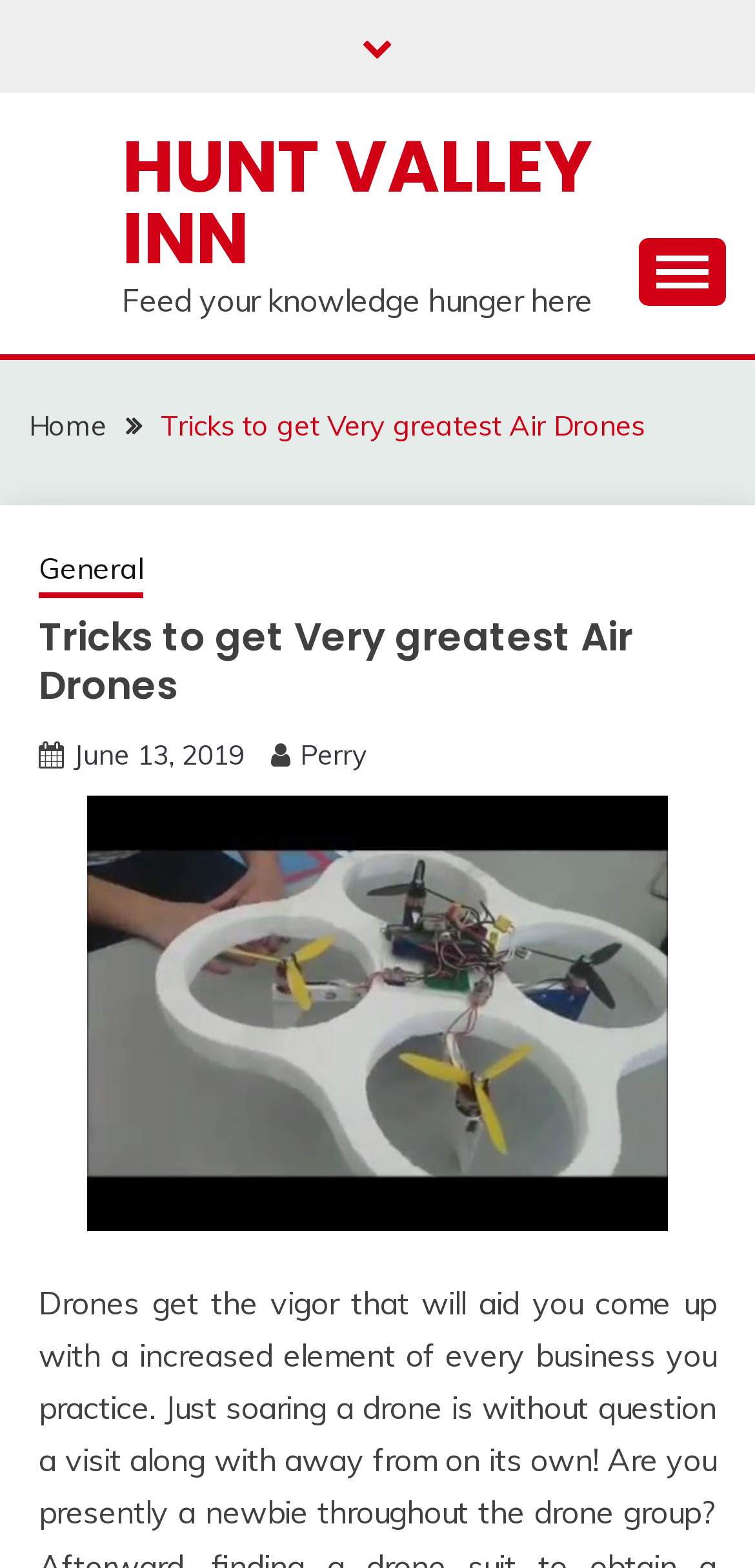What is the principal heading displayed on the webpage?

Tricks to get Very greatest Air Drones